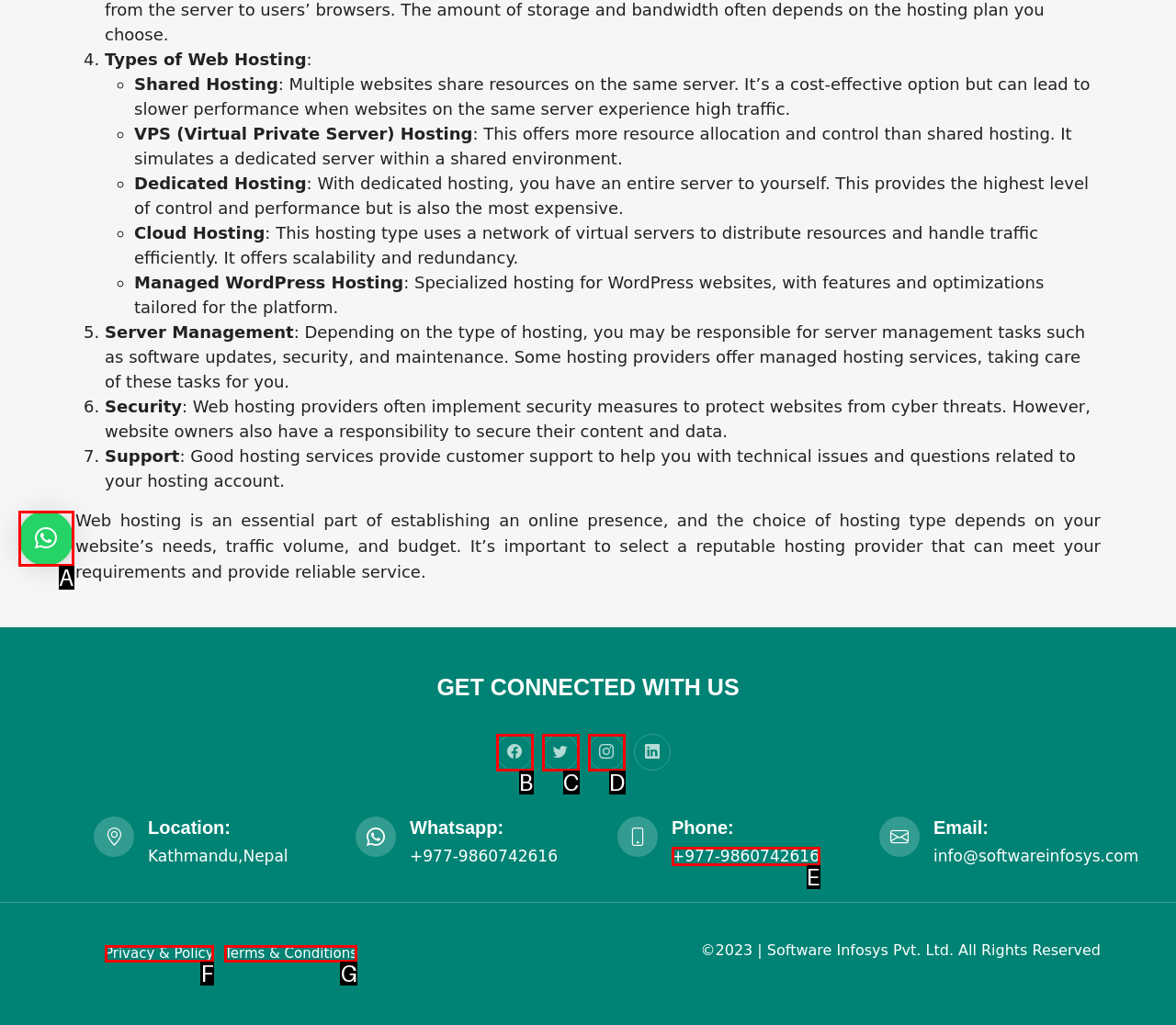Which option aligns with the description: Privacy & Policy? Respond by selecting the correct letter.

F